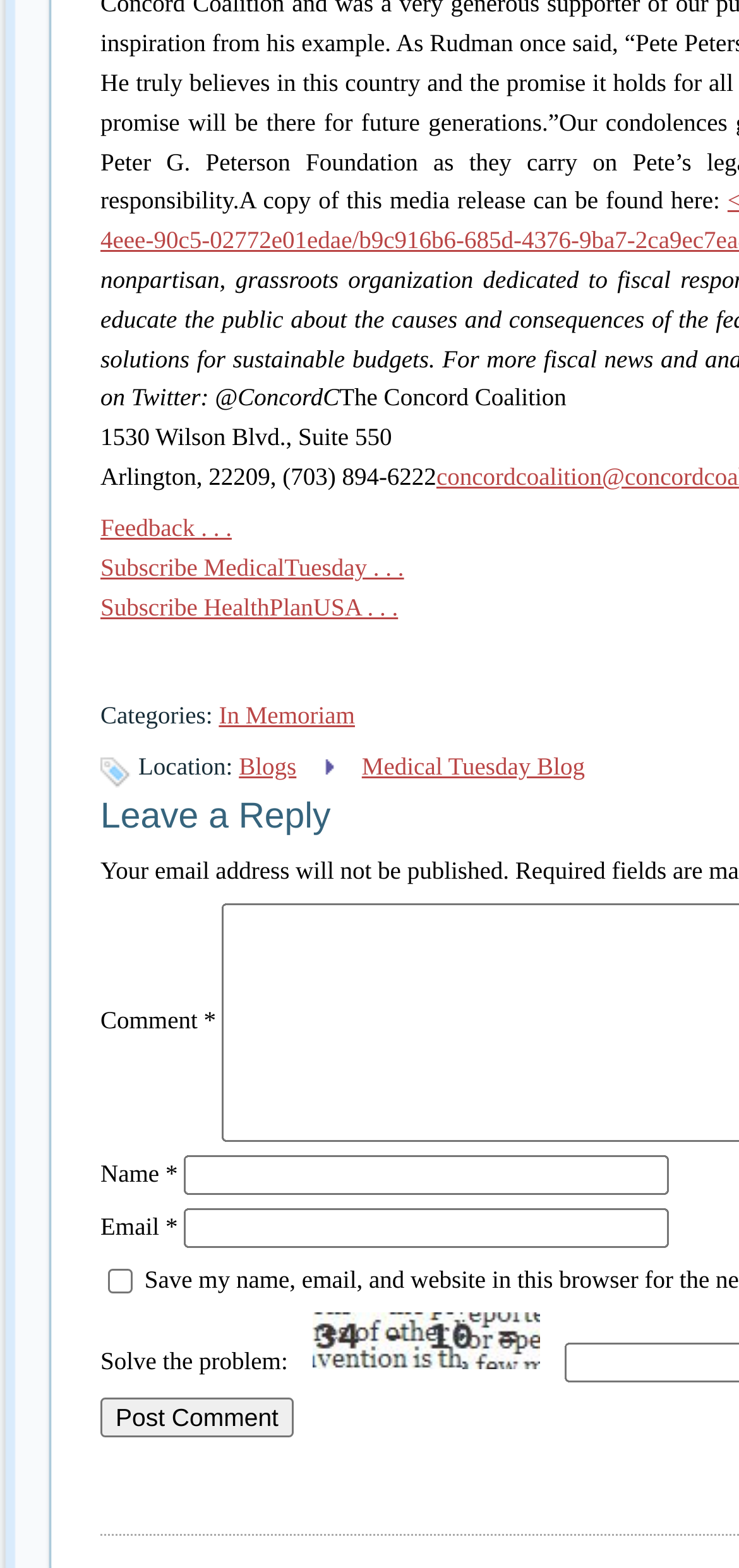Please specify the bounding box coordinates in the format (top-left x, top-left y, bottom-right x, bottom-right y), with all values as floating point numbers between 0 and 1. Identify the bounding box of the UI element described by: Subscribe MedicalTuesday . . .

[0.136, 0.353, 0.547, 0.371]